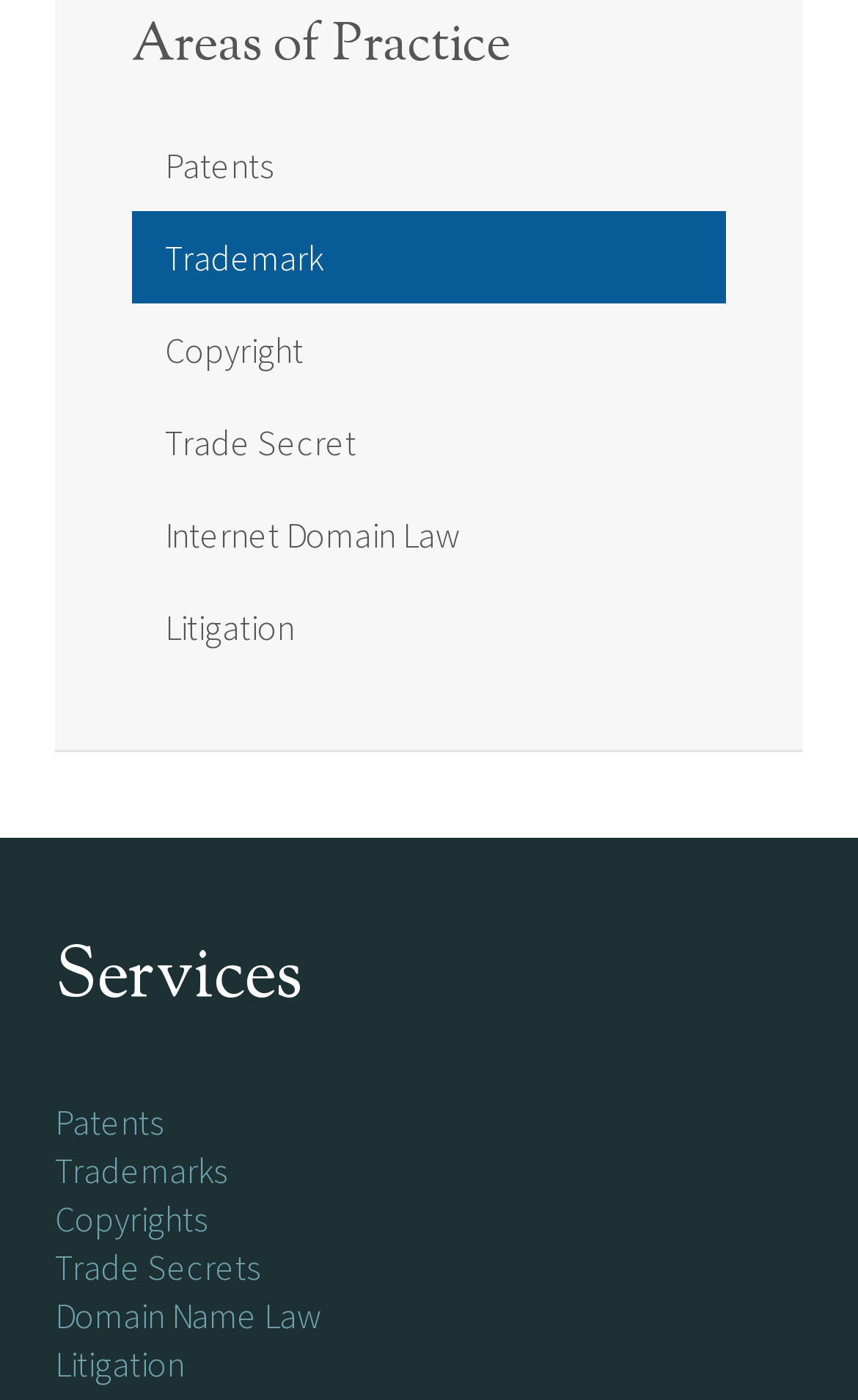Provide the bounding box coordinates of the HTML element described by the text: "Trade Secrets".

[0.064, 0.889, 0.303, 0.92]